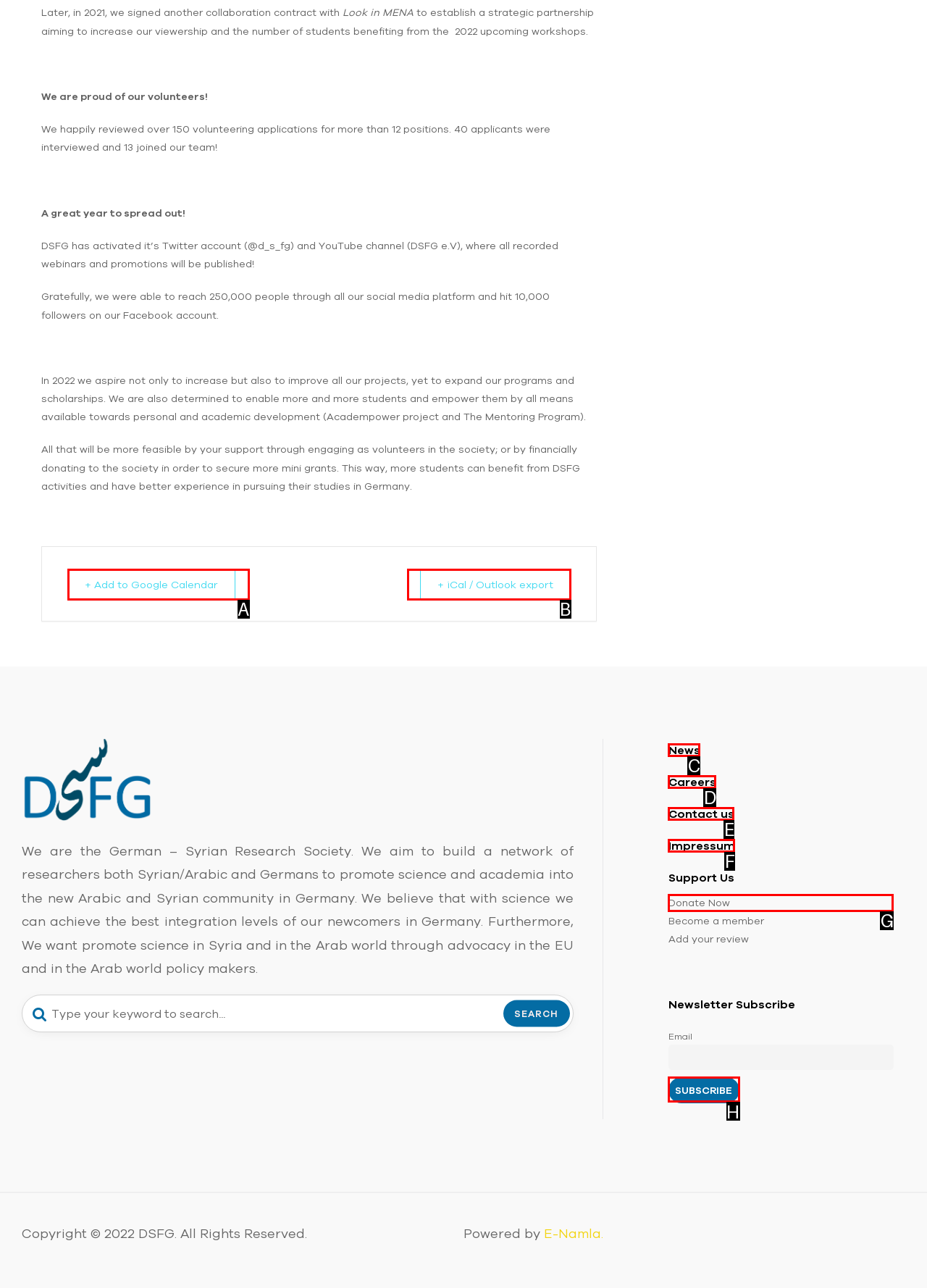Determine which HTML element I should select to execute the task: Subscribe to the newsletter
Reply with the corresponding option's letter from the given choices directly.

H